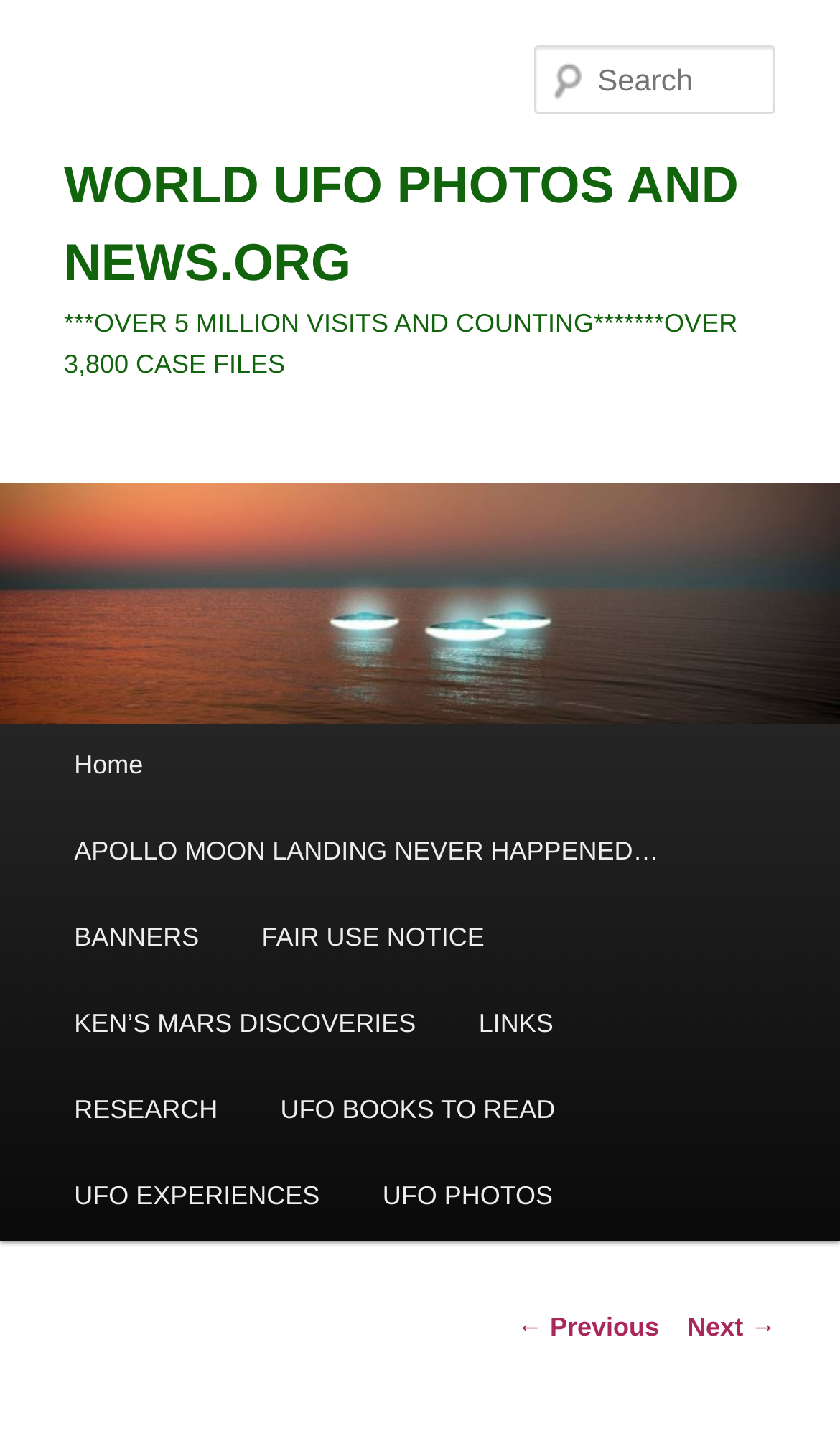Identify the bounding box coordinates of the section to be clicked to complete the task described by the following instruction: "Explore UFO photos". The coordinates should be four float numbers between 0 and 1, formatted as [left, top, right, bottom].

[0.418, 0.8, 0.695, 0.859]